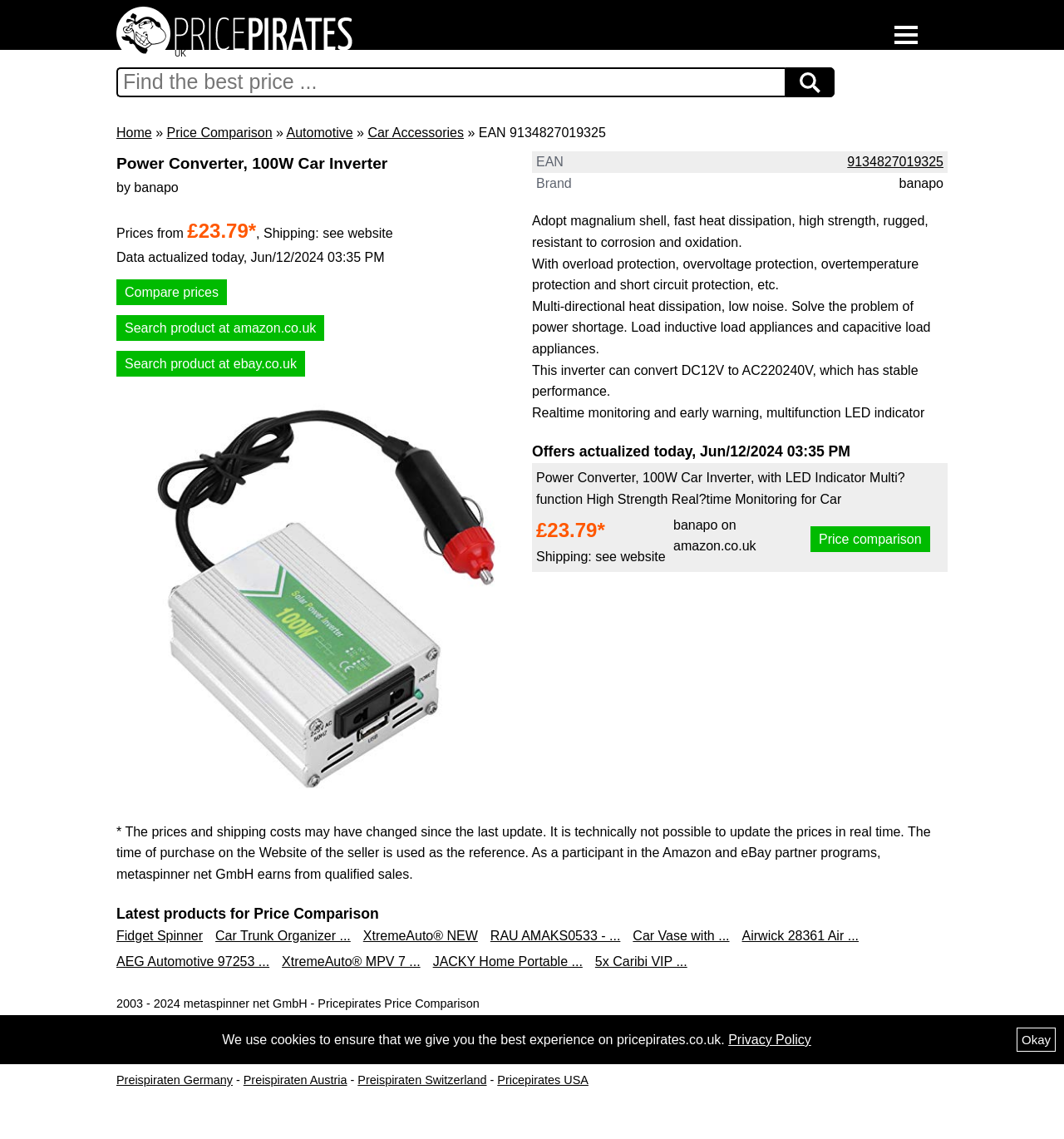Find the bounding box coordinates of the clickable region needed to perform the following instruction: "Go to Home page". The coordinates should be provided as four float numbers between 0 and 1, i.e., [left, top, right, bottom].

[0.858, 0.053, 0.905, 0.071]